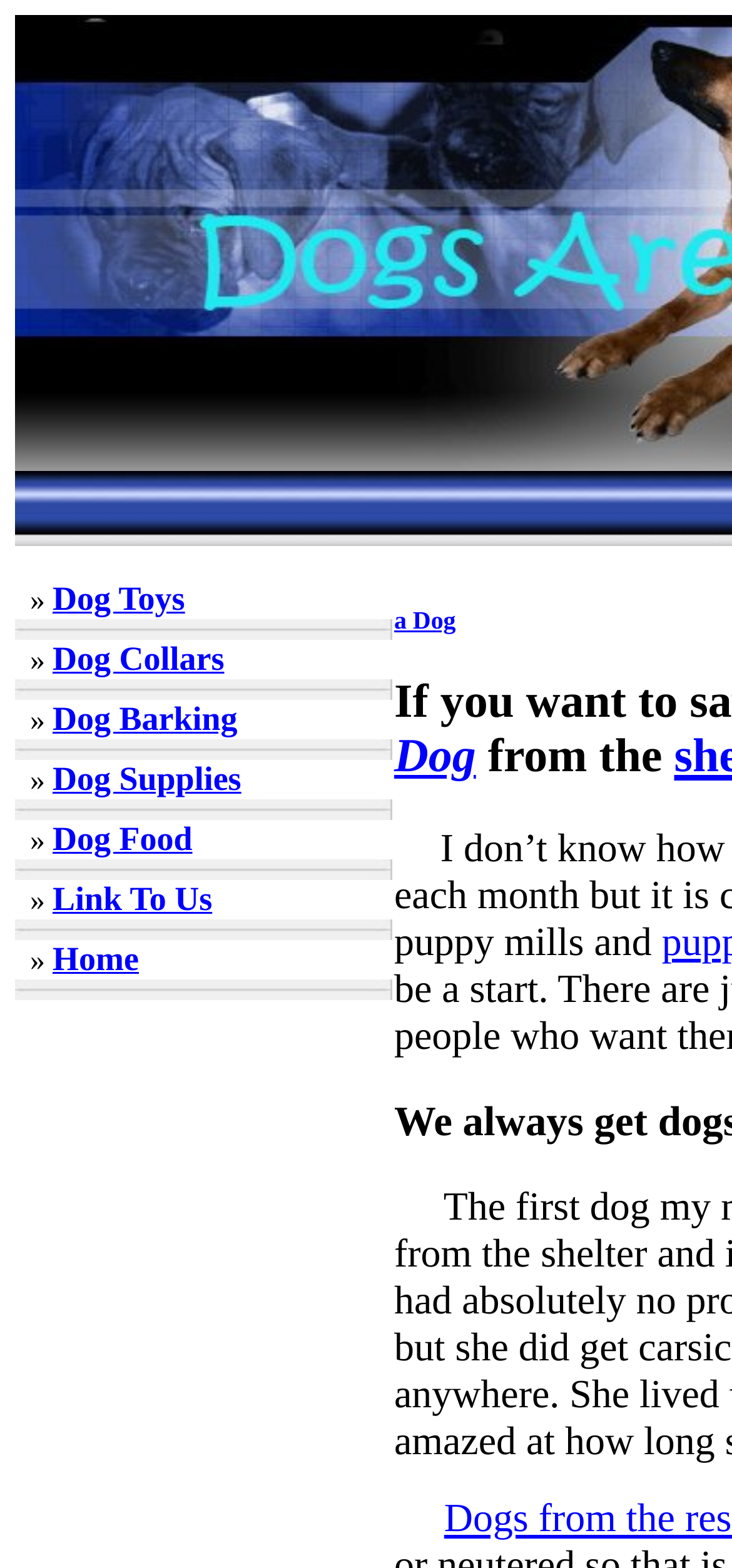What types of dog-related products are listed?
Refer to the image and provide a detailed answer to the question.

By examining the links on the webpage, I found that there are links to dog-related products such as toys, collars, food, and supplies, which suggests that the website may also provide resources for dog owners or those interested in adopting a dog.